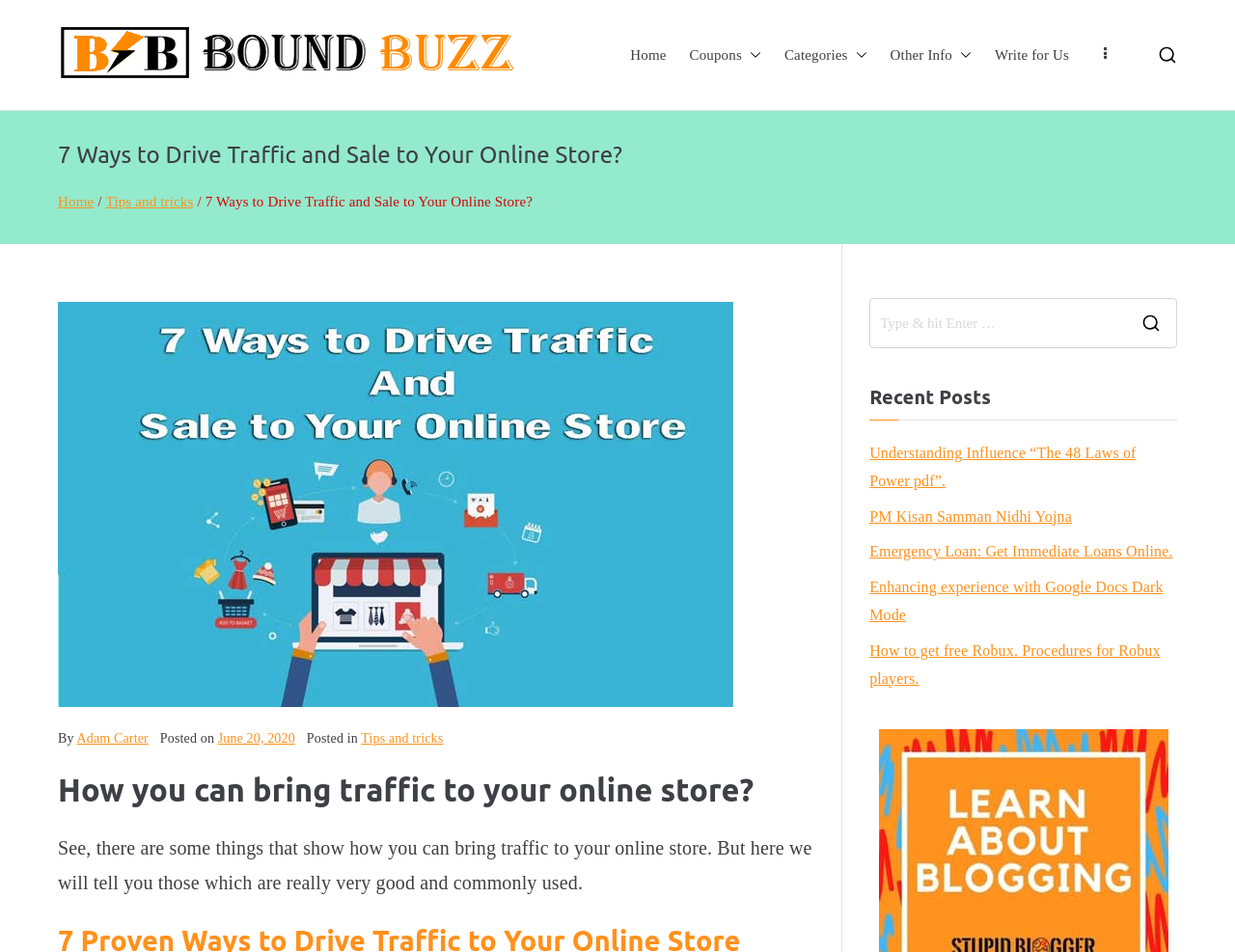Use a single word or phrase to answer the following:
What is the author of the article?

Adam Carter